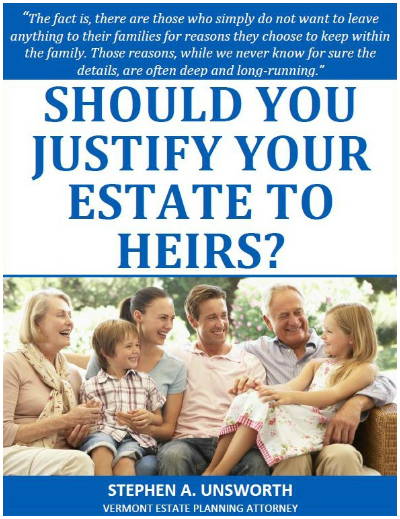Offer an in-depth description of the image shown.

The image features a family scene accompanied by the title "SHOULD YOU JUSTIFY YOUR ESTATE TO HEIRS?" in large, bold letters. The background includes a quote that reads, “The fact is, there are those who simply do not want to leave anything to their families for reasons they choose to keep within the family. Those reasons, while we never know for sure the details, are often deep and long-running,” which sets a reflective tone on estate planning. At the bottom, the author, Stephen A. Unsworth, is identified as a Vermont estate planning attorney, suggesting his expertise in navigating such complex familial topics. The overall design appears appealing and approachable, using a warm family image to create a connection with the reader regarding important estate matters.